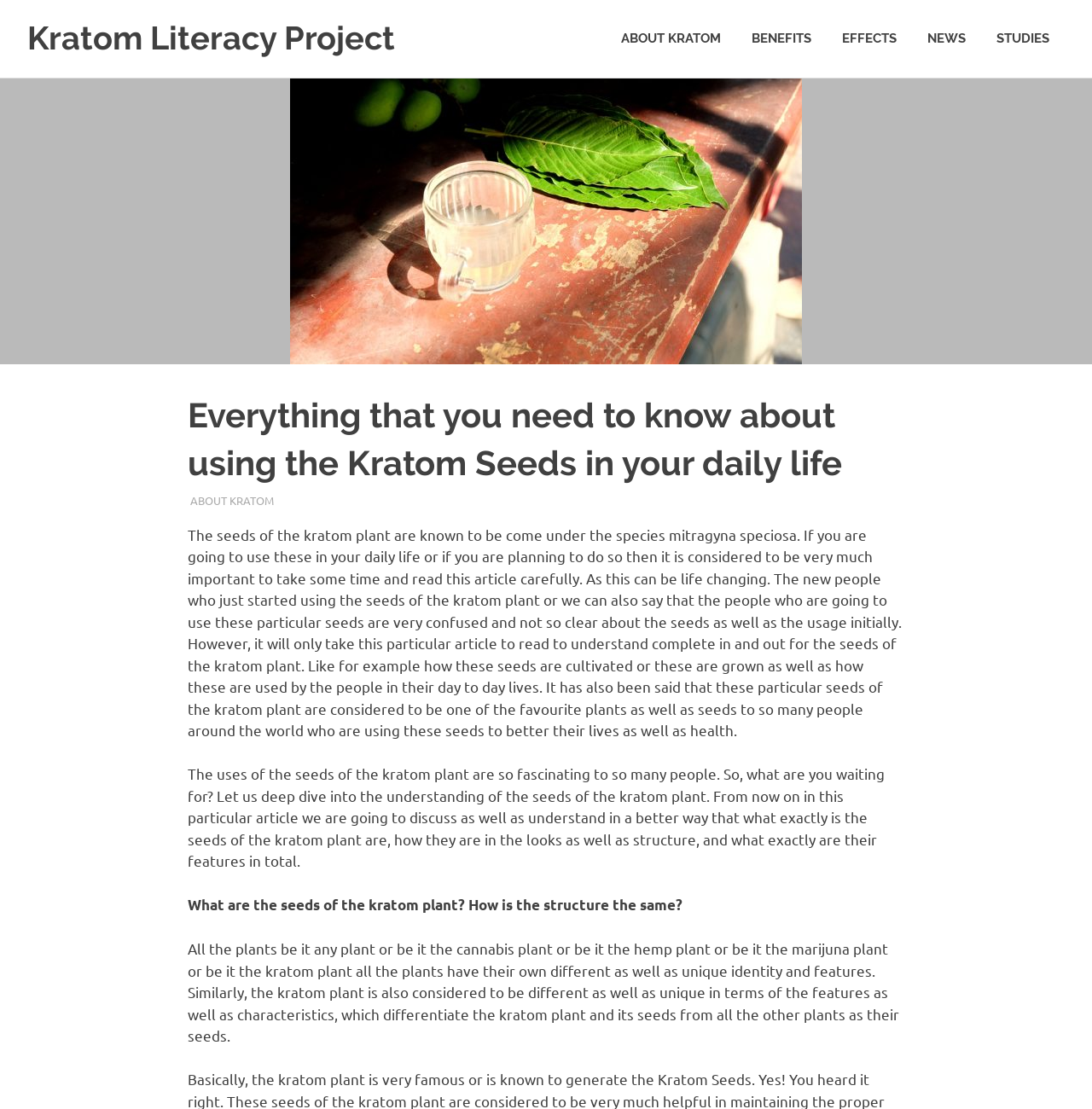Determine and generate the text content of the webpage's headline.

Everything that you need to know about using the Kratom Seeds in your daily life